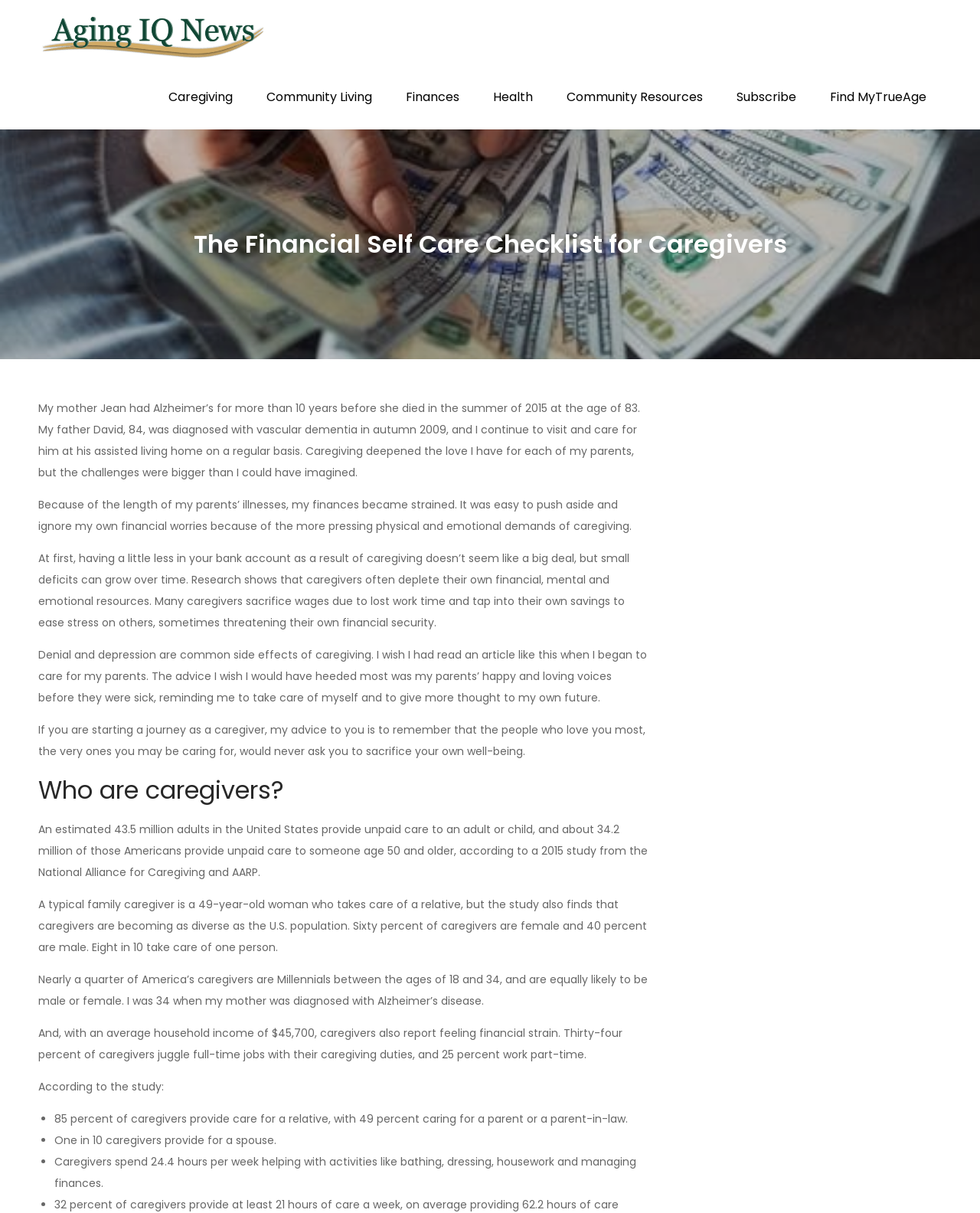Please identify the bounding box coordinates of the element that needs to be clicked to perform the following instruction: "Click on the 'Find MyTrueAge' link".

[0.831, 0.054, 0.961, 0.107]